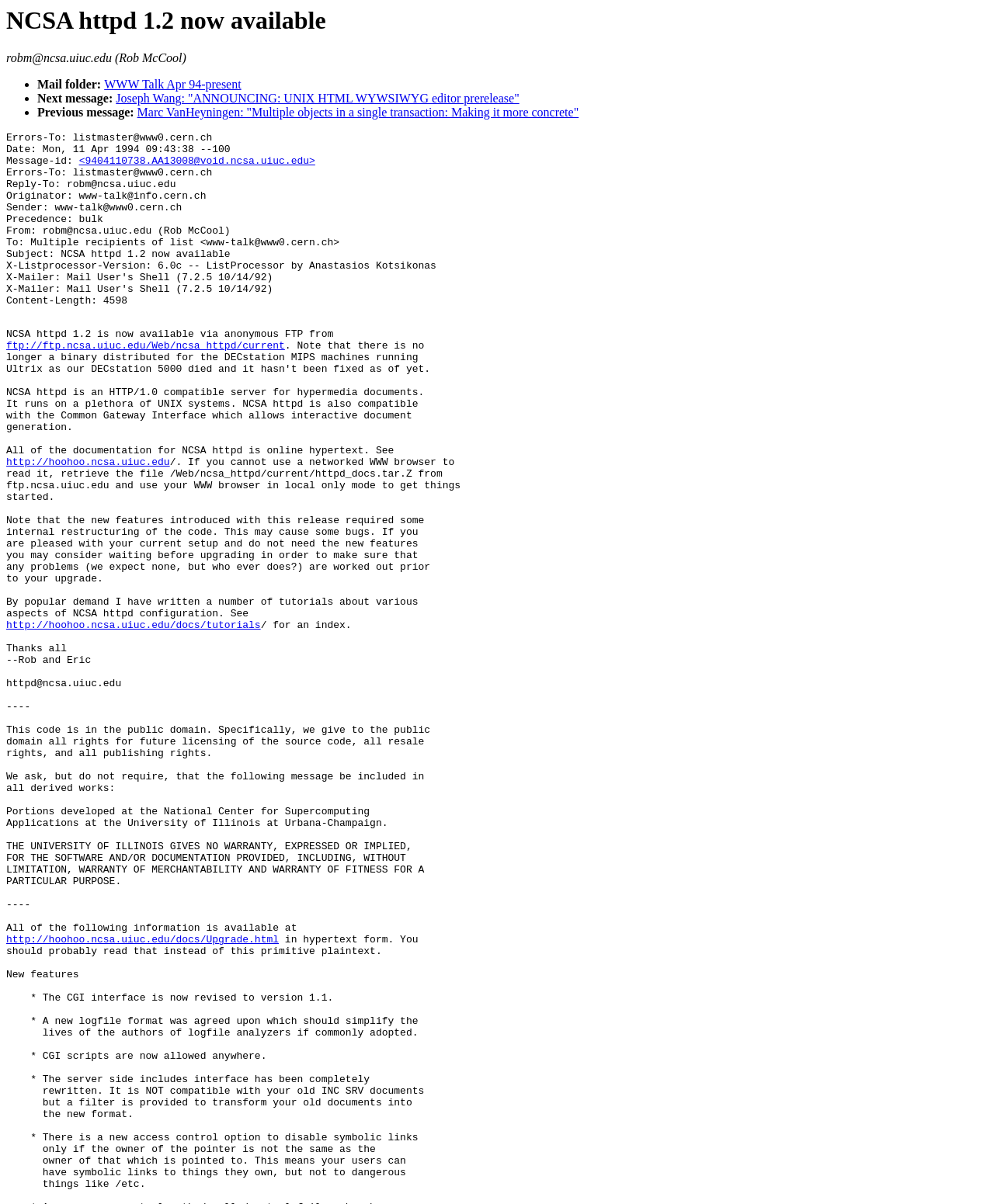Predict the bounding box coordinates of the area that should be clicked to accomplish the following instruction: "Read tutorials on NCSA httpd configuration". The bounding box coordinates should consist of four float numbers between 0 and 1, i.e., [left, top, right, bottom].

[0.006, 0.515, 0.262, 0.524]